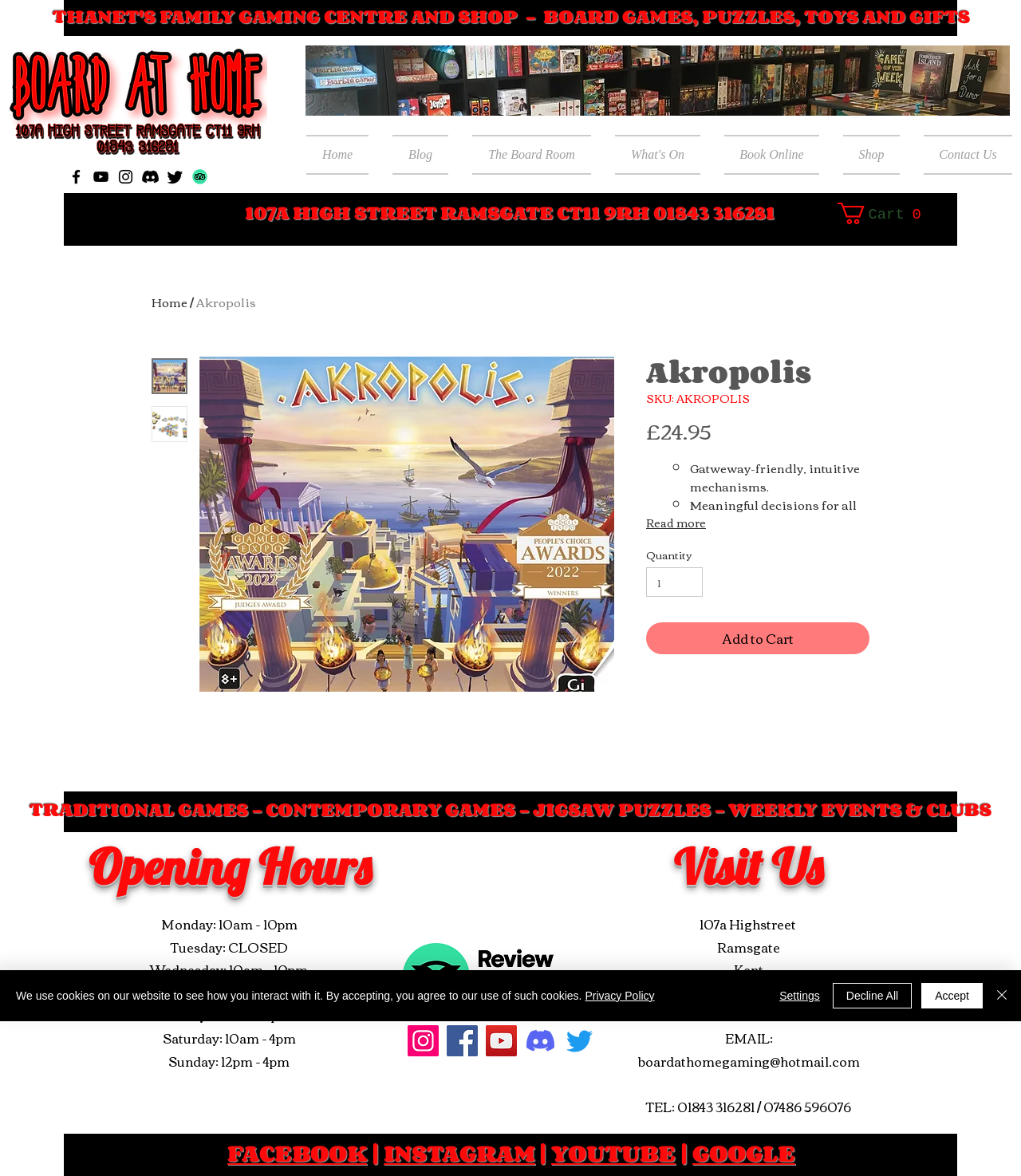For the element described, predict the bounding box coordinates as (top-left x, top-left y, bottom-right x, bottom-right y). All values should be between 0 and 1. Element description: Decline All

[0.815, 0.836, 0.893, 0.858]